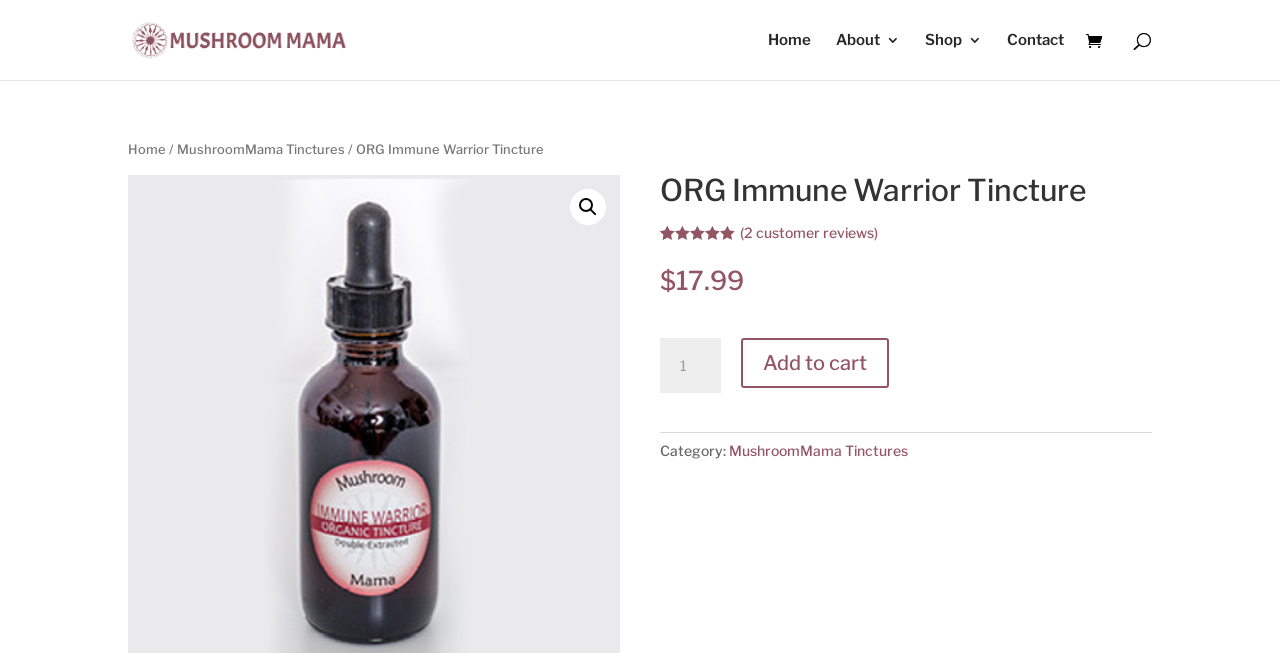Please provide a brief answer to the following inquiry using a single word or phrase:
What is the name of the product?

ORG Immune Warrior Tincture